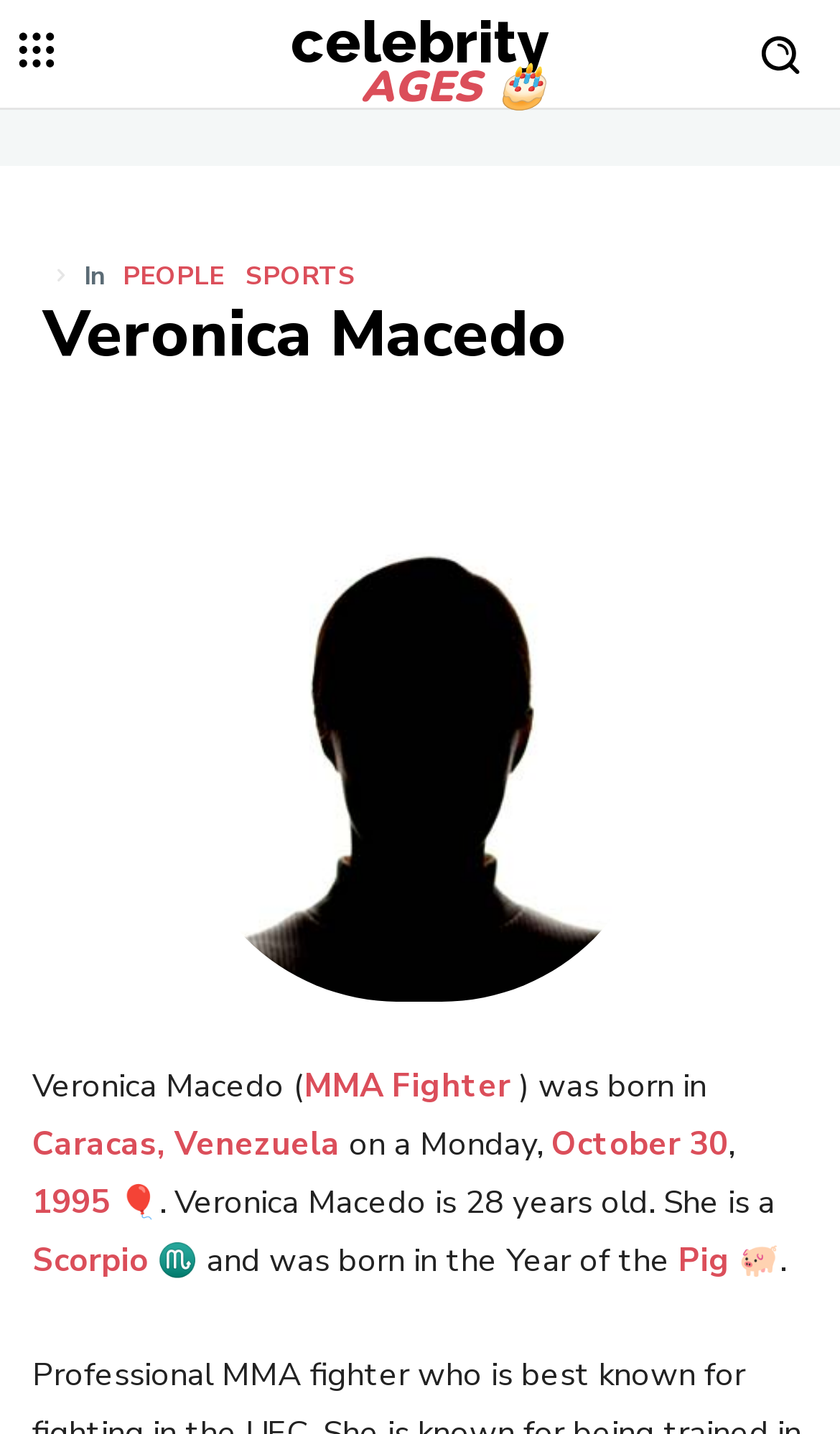What is Veronica Macedo's zodiac sign?
Using the image as a reference, answer the question with a short word or phrase.

Scorpio